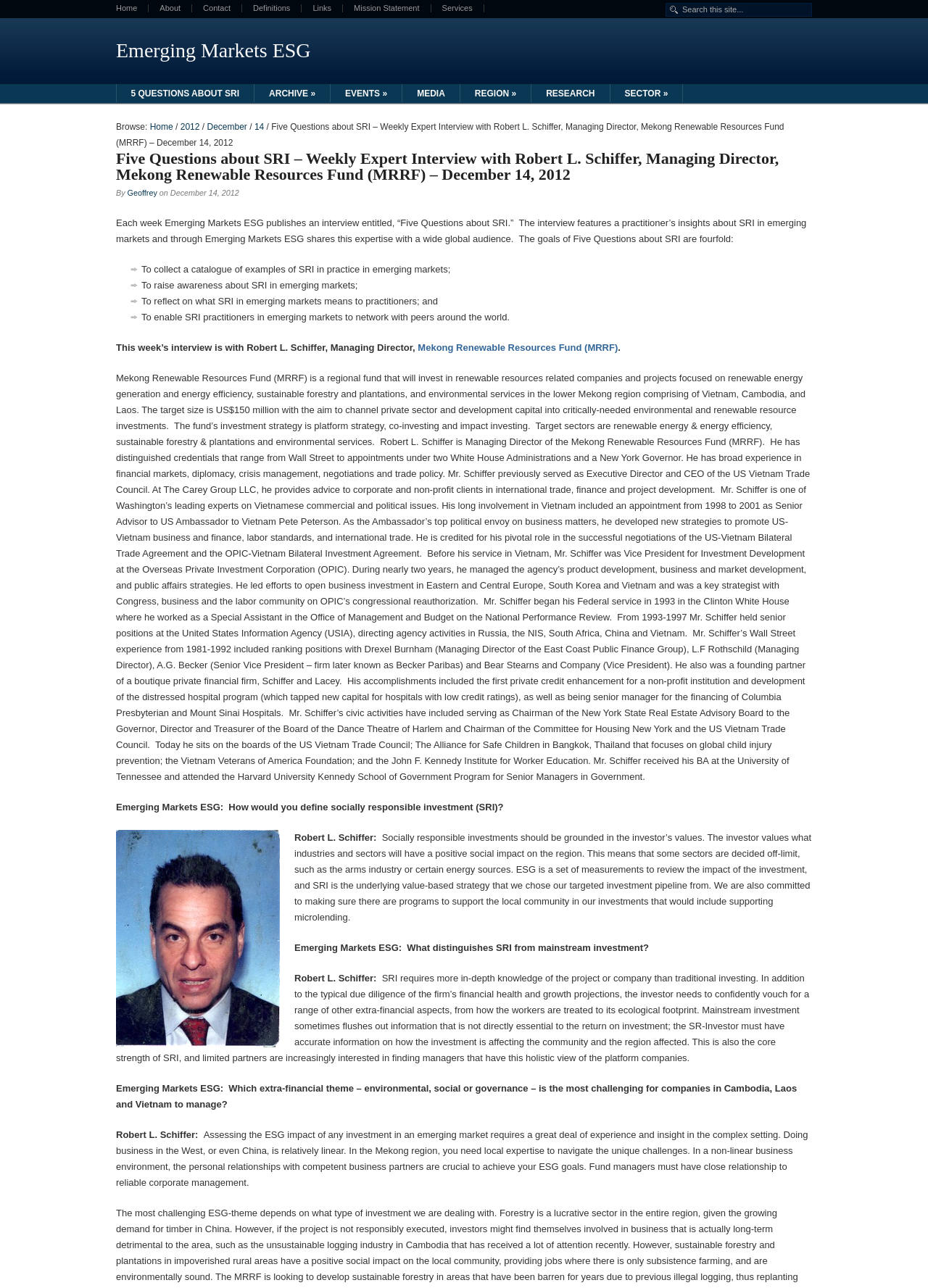What is the name of the interviewee?
Craft a detailed and extensive response to the question.

The answer can be found in the paragraph that starts with 'This week’s interview is with...' where it mentions 'Robert L. Schiffer, Managing Director, Mekong Renewable Resources Fund (MRRF)'.